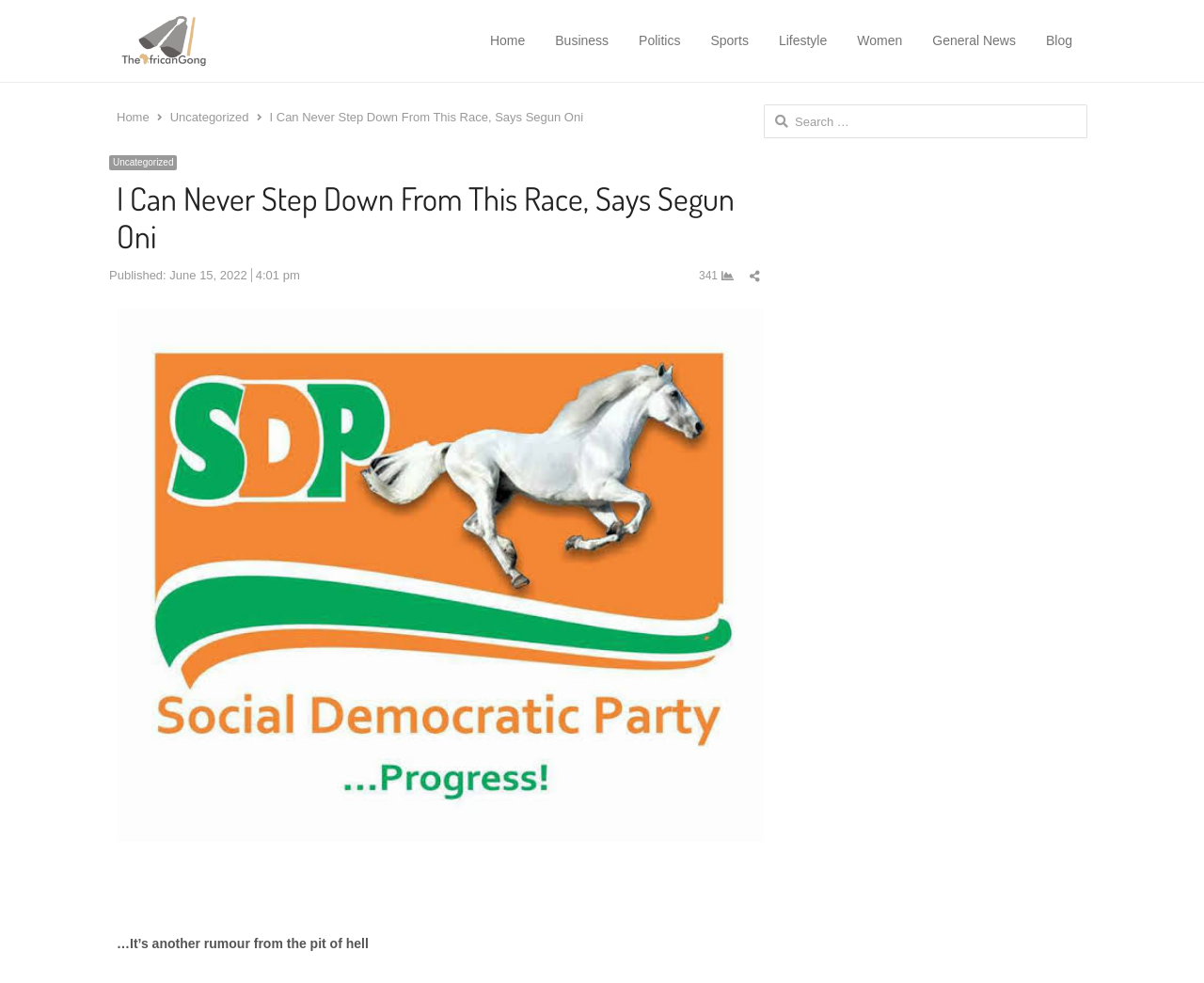Give a one-word or short phrase answer to this question: 
What is the name of the website?

The African Gong